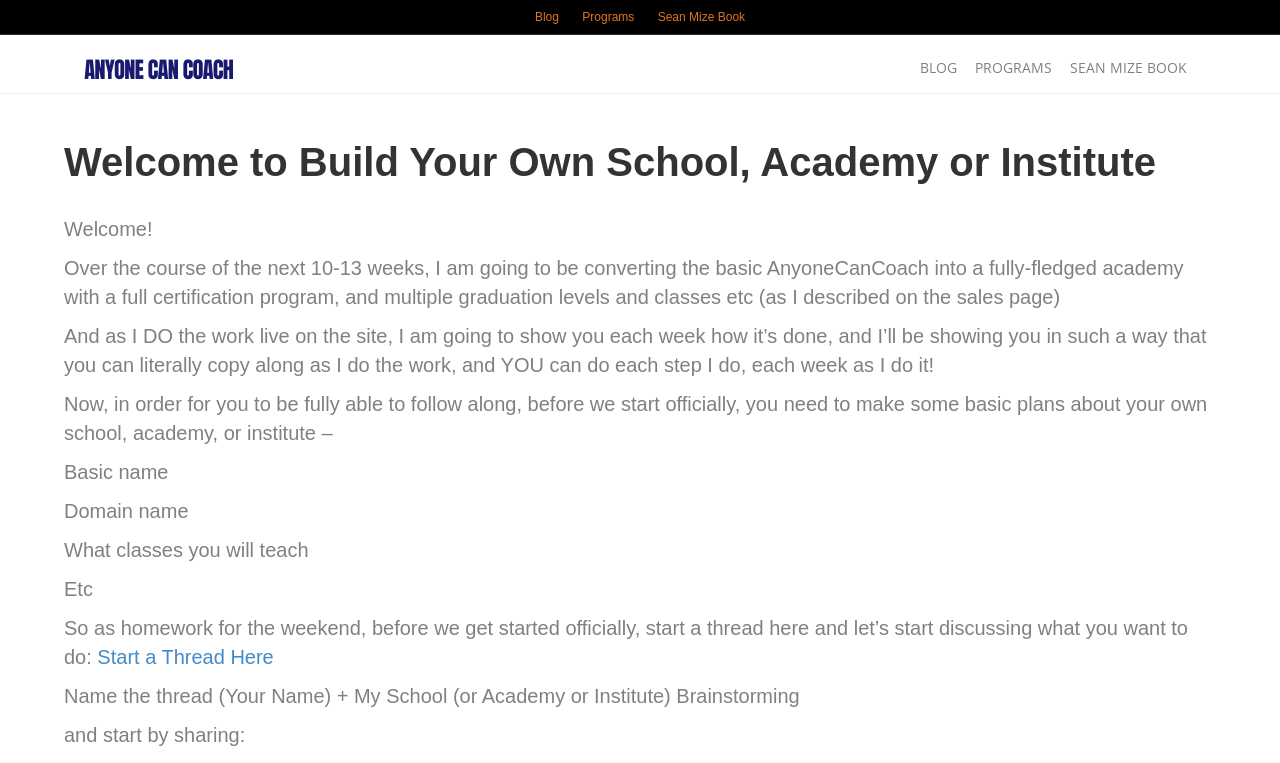Determine the heading of the webpage and extract its text content.

Welcome to Build Your Own School, Academy or Institute